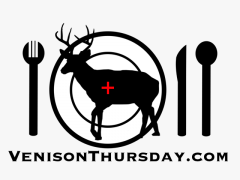Respond to the question below with a single word or phrase: What is the domain name of the website?

VenisonThursday.com